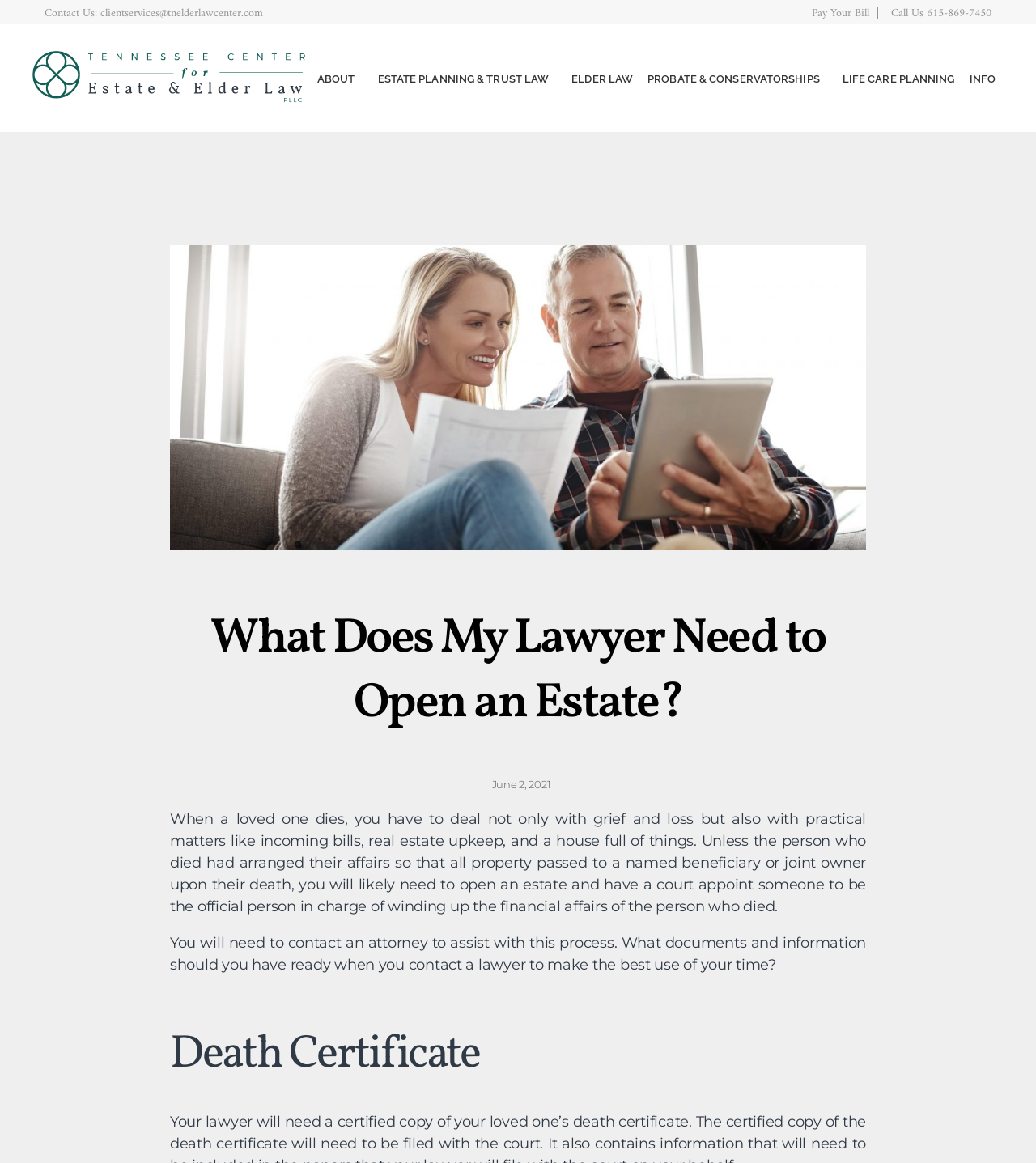Please identify the coordinates of the bounding box for the clickable region that will accomplish this instruction: "Contact us through email".

[0.043, 0.003, 0.254, 0.02]